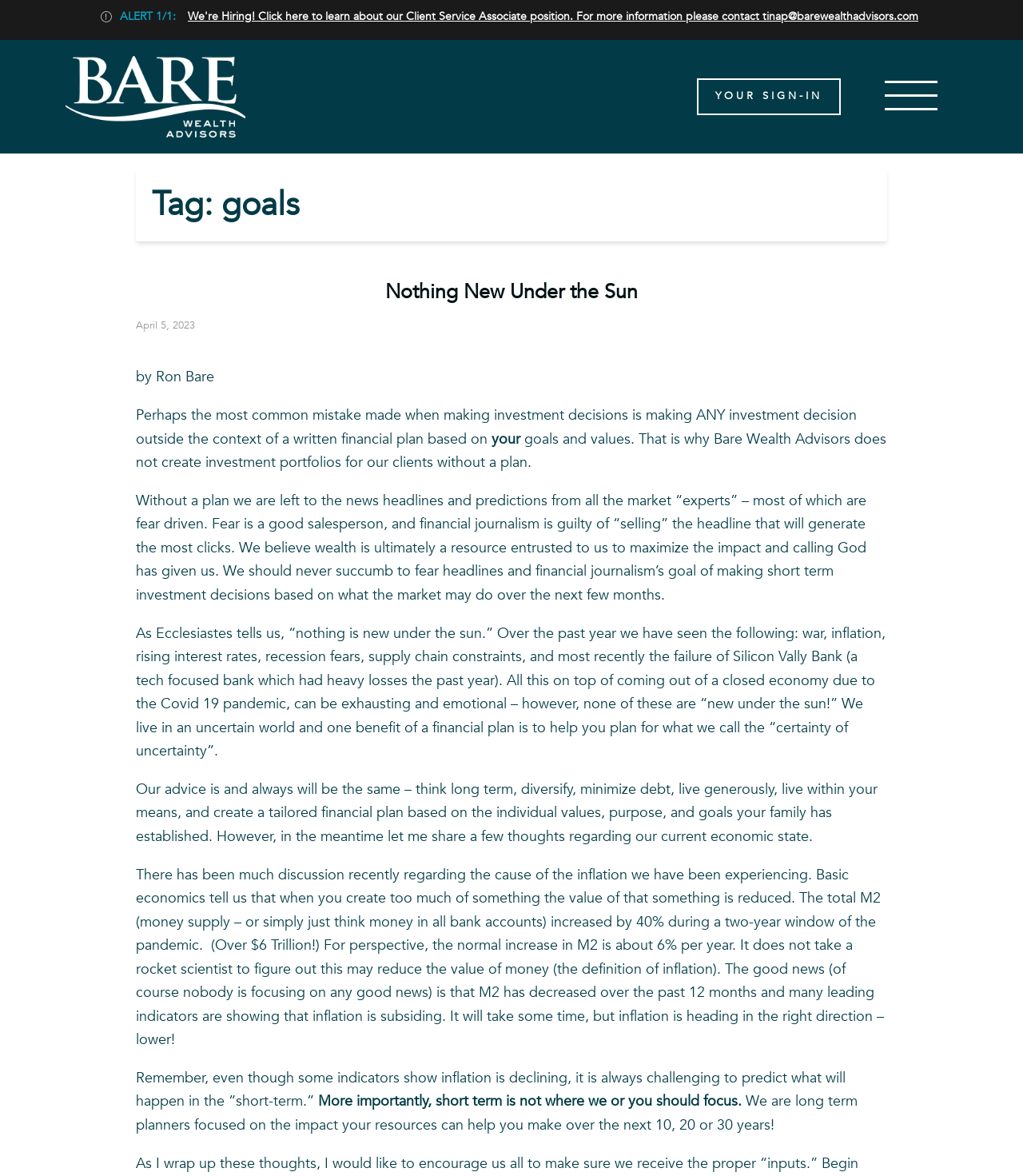Provide a thorough description of the webpage's content and layout.

This webpage appears to be a blog or article page from Bare Wealth Advisors, a financial advisory firm. At the top, there is a prominent alert notification "ALERT 1/1:" followed by a link "We're Hiring! Click here to learn about our Client Service Associate position." To the left of this alert, there is a link to the company's homepage, "Bare Wealth Advisors". 

On the right side of the page, there is a sign-in link "YOUR SIGN-IN" and a small non-descriptive text element. 

The main content of the page is an article titled "Nothing New Under the Sun" written by Ron Bare, dated April 5, 2023. The article discusses the importance of having a written financial plan based on one's goals and values, rather than making investment decisions based on news headlines and market predictions. The author argues that fear-driven headlines and short-term market fluctuations should not dictate investment decisions, and that a long-term approach focused on one's values and goals is more effective.

The article is divided into several paragraphs, with the main text occupying the majority of the page. The text is well-structured, with clear headings and concise language. There are no images on the page.